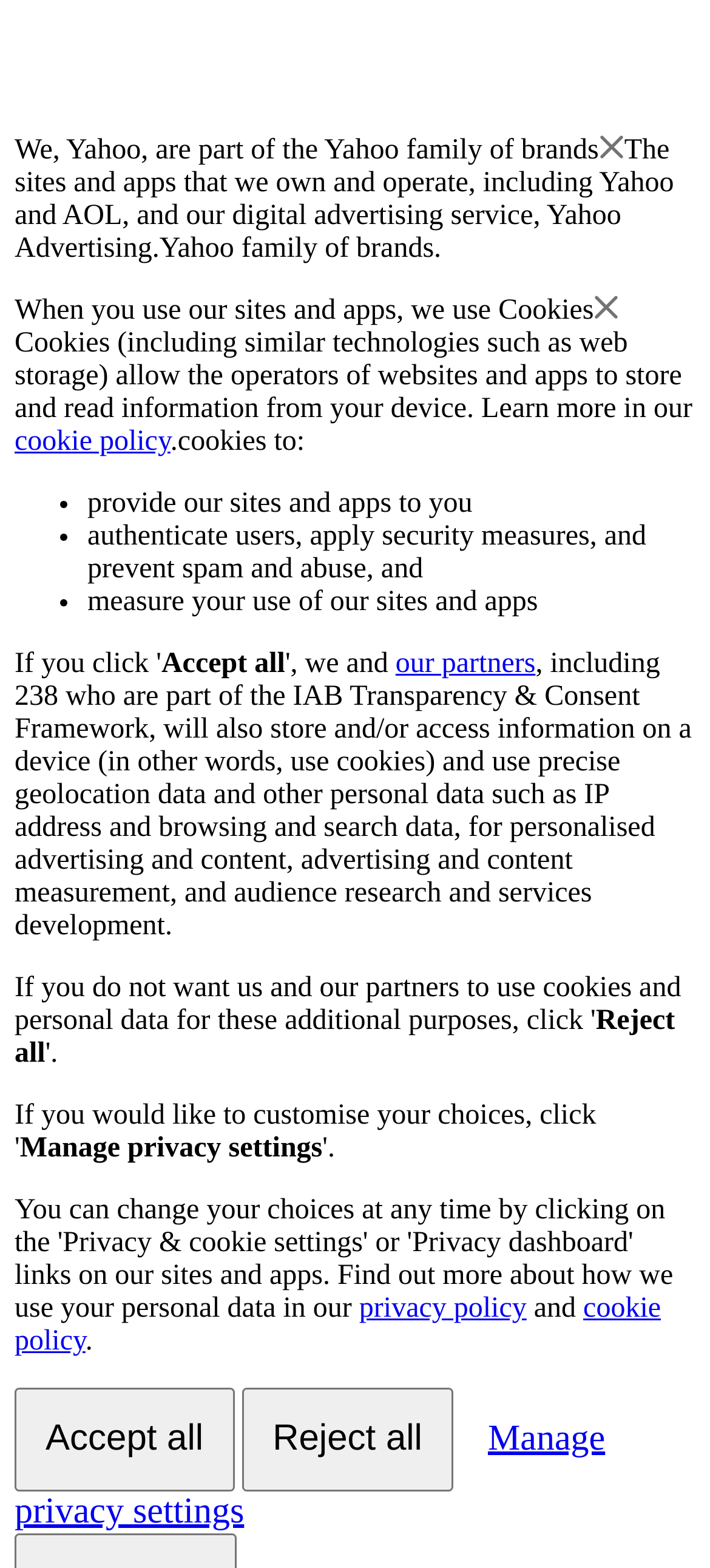Using the details from the image, please elaborate on the following question: What is Yahoo part of?

The webpage states 'We, Yahoo, are part of the Yahoo family of brands' which indicates that Yahoo is part of the Yahoo family of brands.